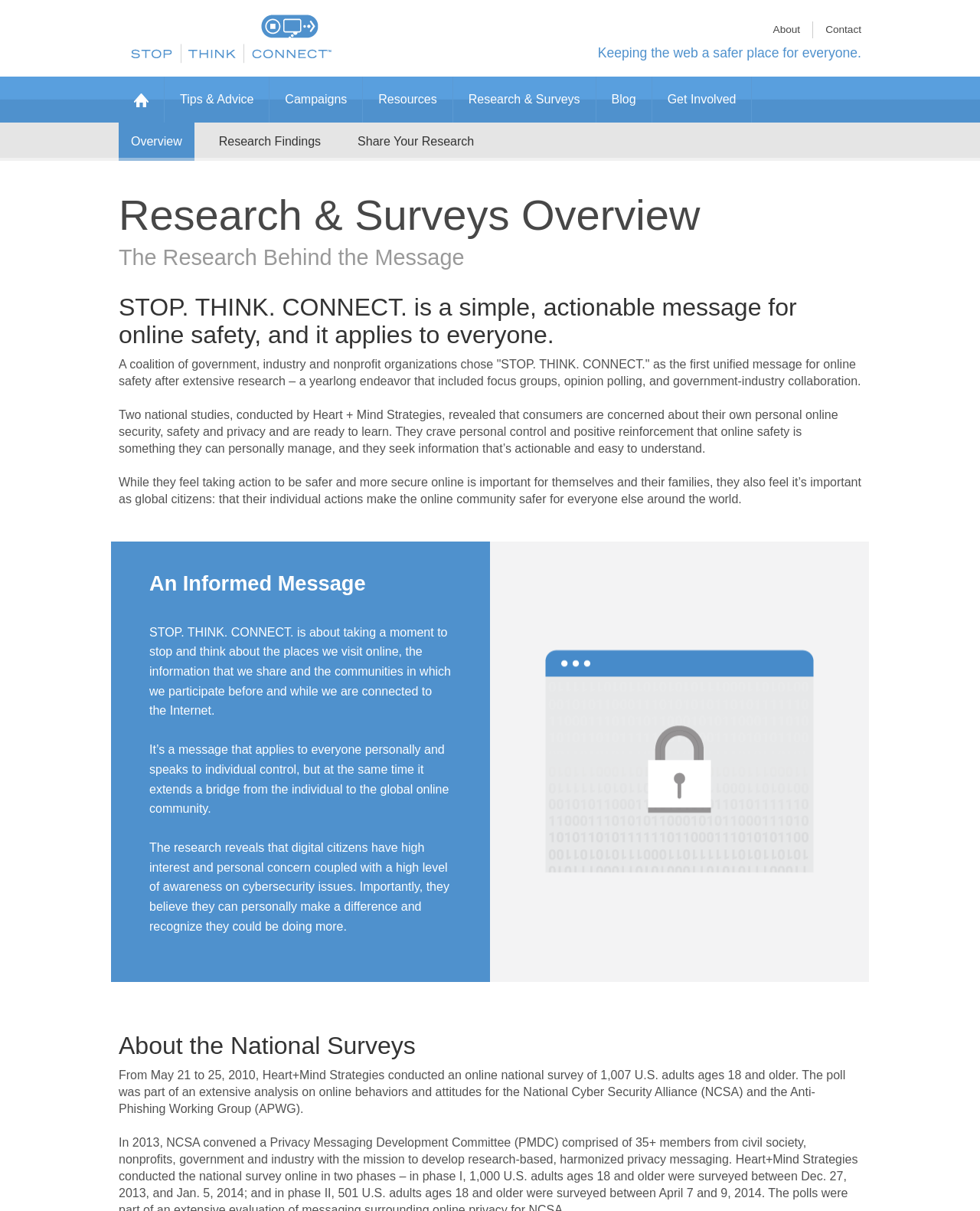What is the theme of the research findings mentioned in the webpage?
Using the information presented in the image, please offer a detailed response to the question.

The research findings mentioned in the webpage are related to online security and safety, including the concerns of consumers about their personal online security, safety, and privacy, and their desire for actionable and easy-to-understand information to manage their online safety.